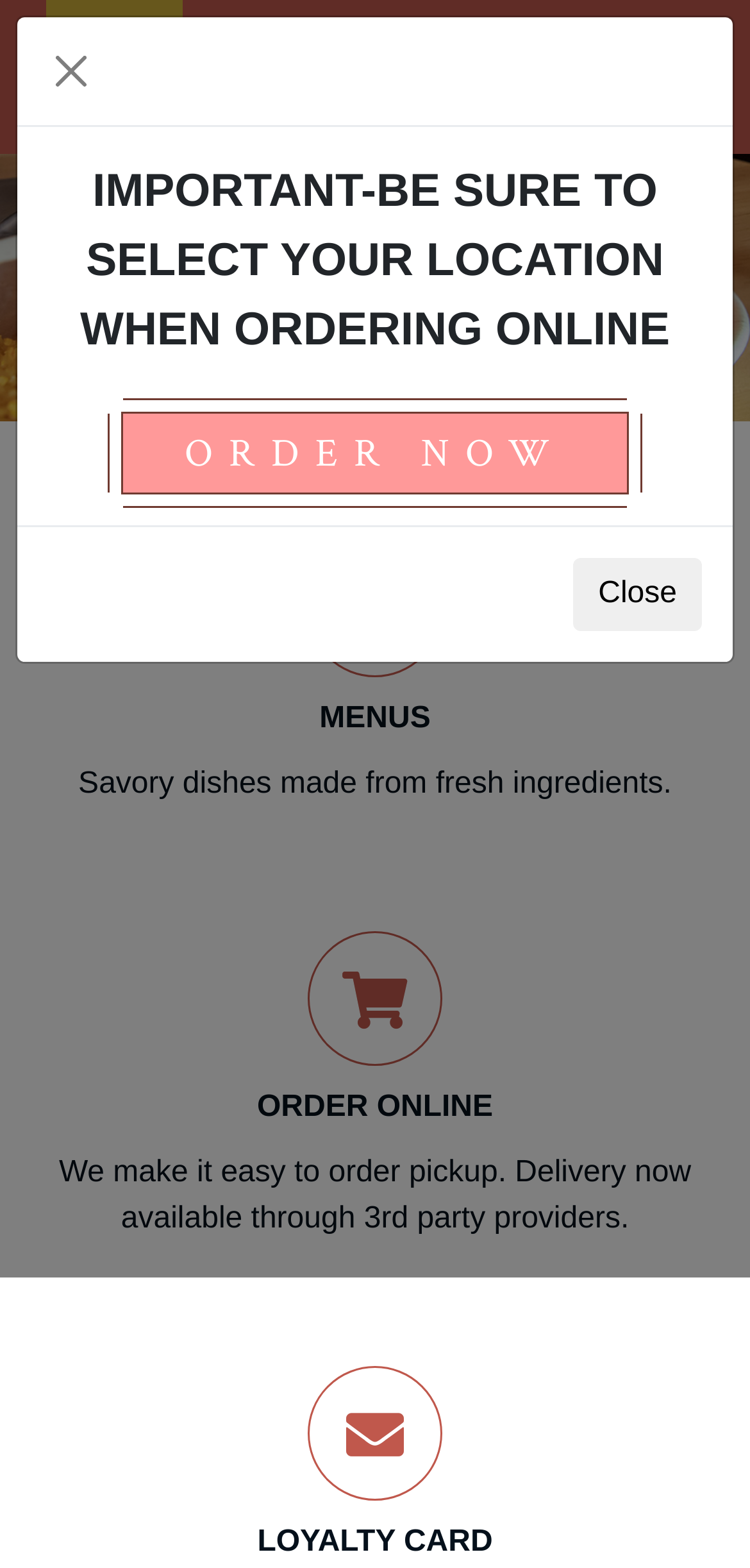Return the bounding box coordinates of the UI element that corresponds to this description: "aria-label="Close"". The coordinates must be given as four float numbers in the range of 0 and 1, [left, top, right, bottom].

[0.064, 0.031, 0.126, 0.06]